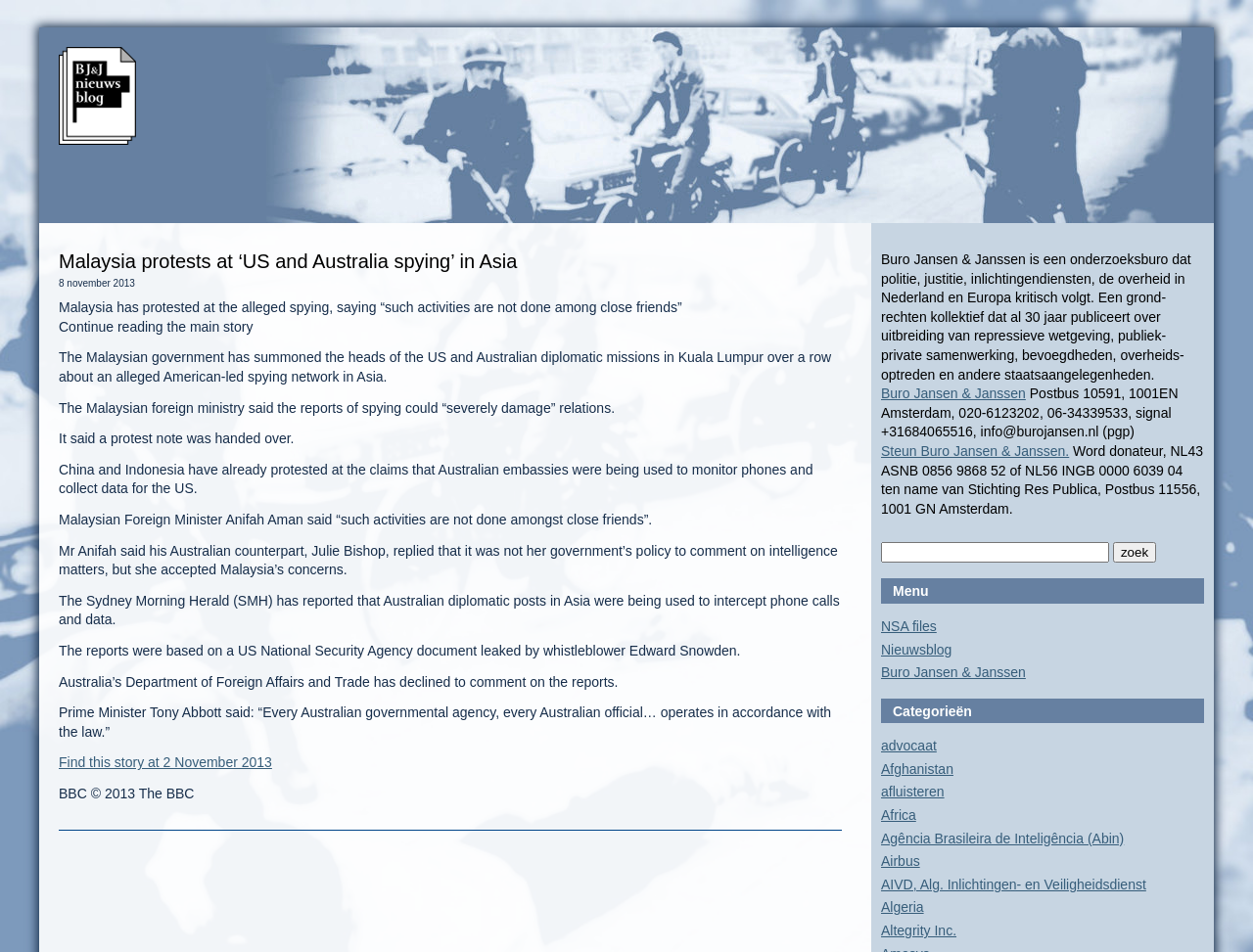Specify the bounding box coordinates of the area that needs to be clicked to achieve the following instruction: "Click the 'zoek' button".

[0.888, 0.57, 0.923, 0.591]